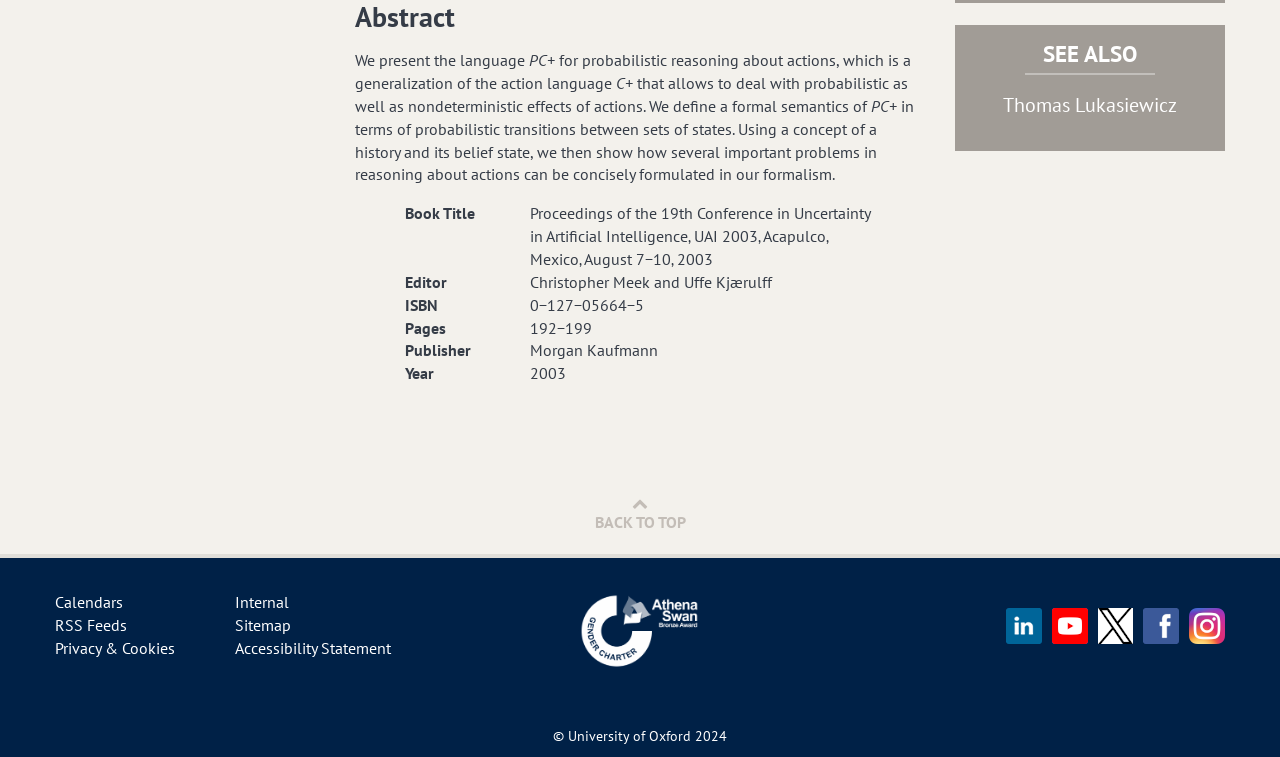Locate the bounding box of the UI element described by: "University of Oxford" in the given webpage screenshot.

[0.444, 0.96, 0.54, 0.984]